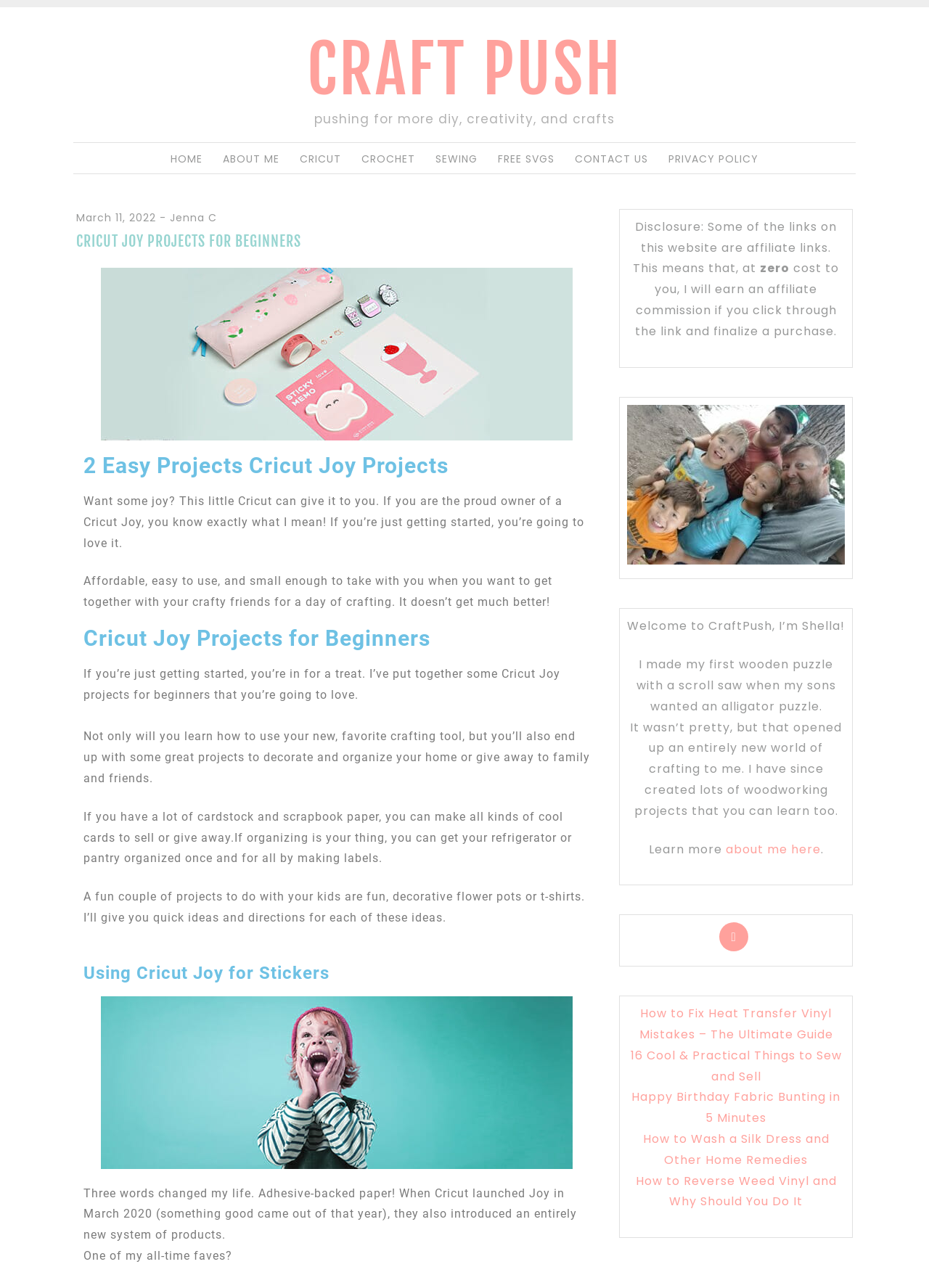Please identify the coordinates of the bounding box that should be clicked to fulfill this instruction: "Click on the 'FREE SVGS' link".

[0.536, 0.118, 0.597, 0.129]